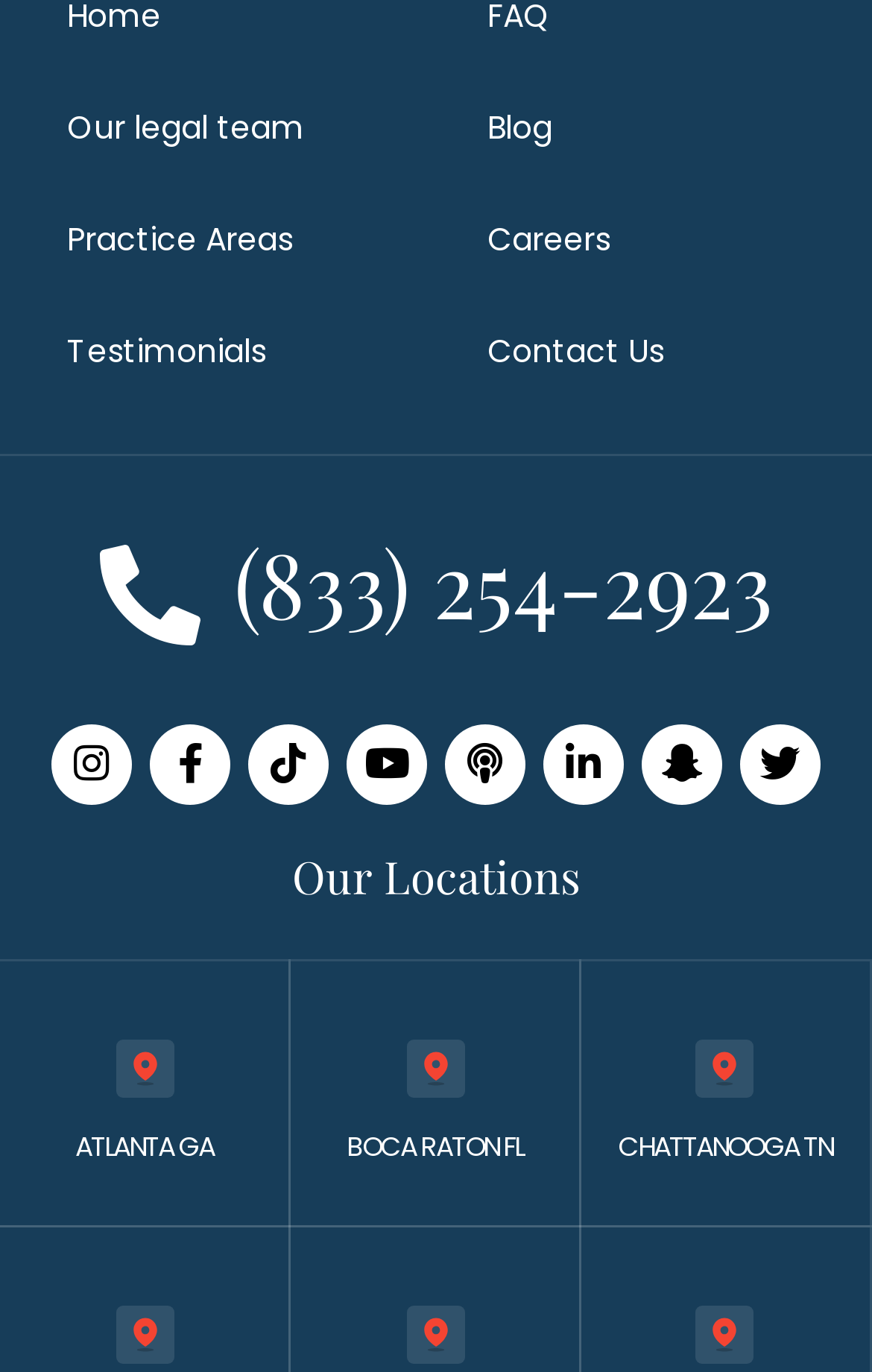Provide a one-word or one-phrase answer to the question:
How many social media icons are on the webpage?

7